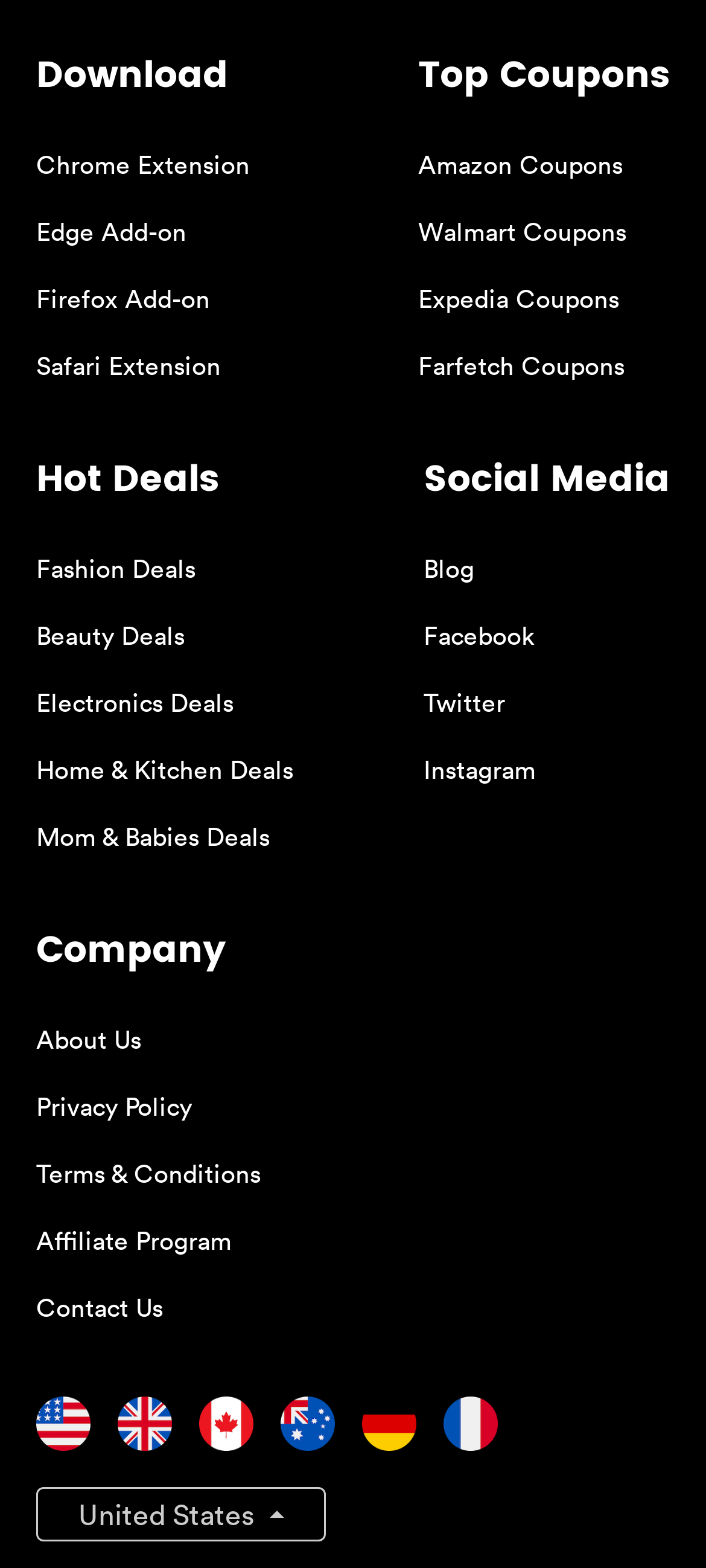What information can be found in the 'Company' section?
Provide an in-depth answer to the question, covering all aspects.

The webpage has a section titled 'Company' with links to 'About Us', 'Privacy Policy', 'Terms & Conditions', and more, suggesting that this section provides information about the company's policies and details.